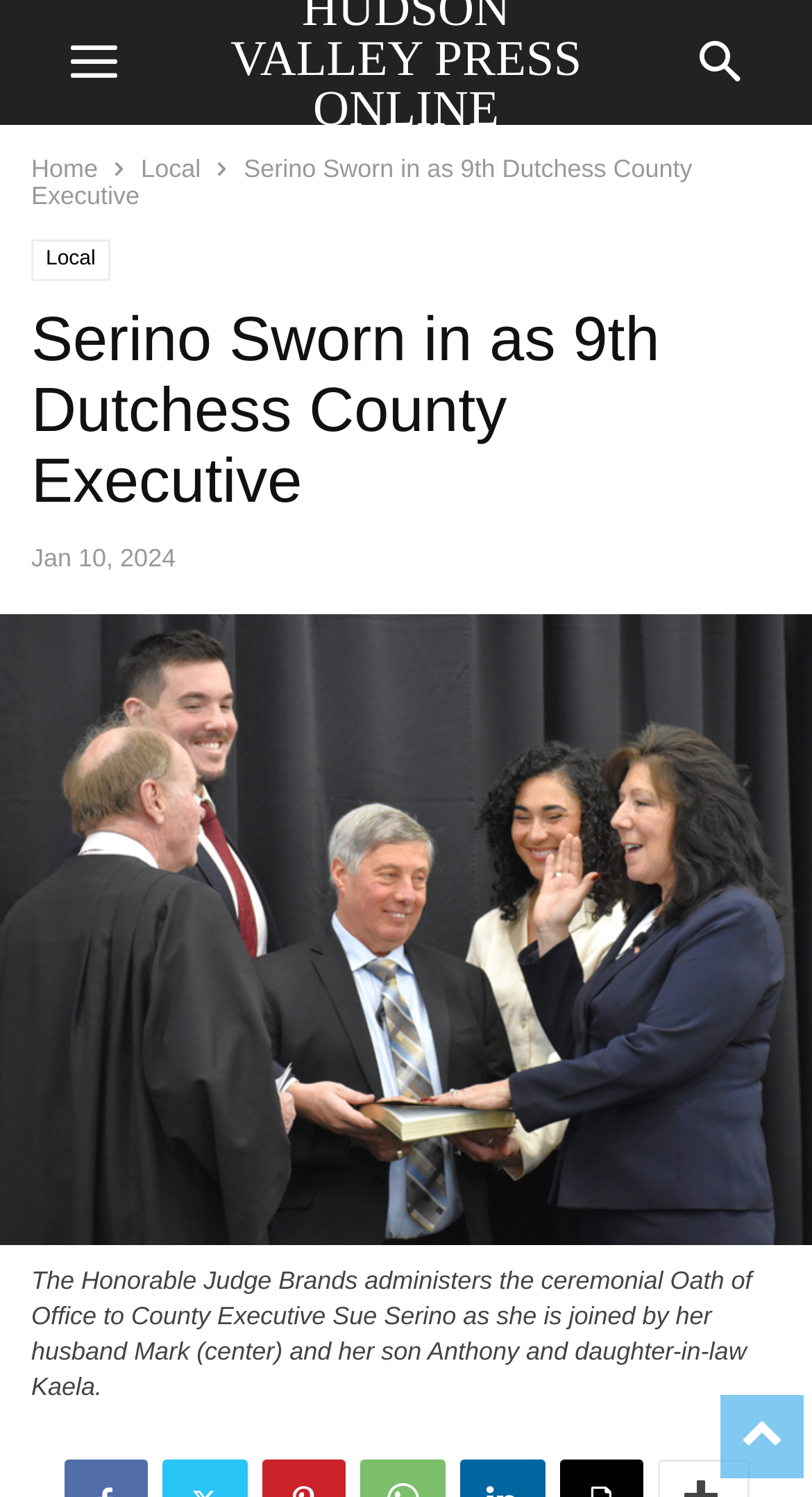How many links are in the top navigation bar?
Please provide a single word or phrase in response based on the screenshot.

2